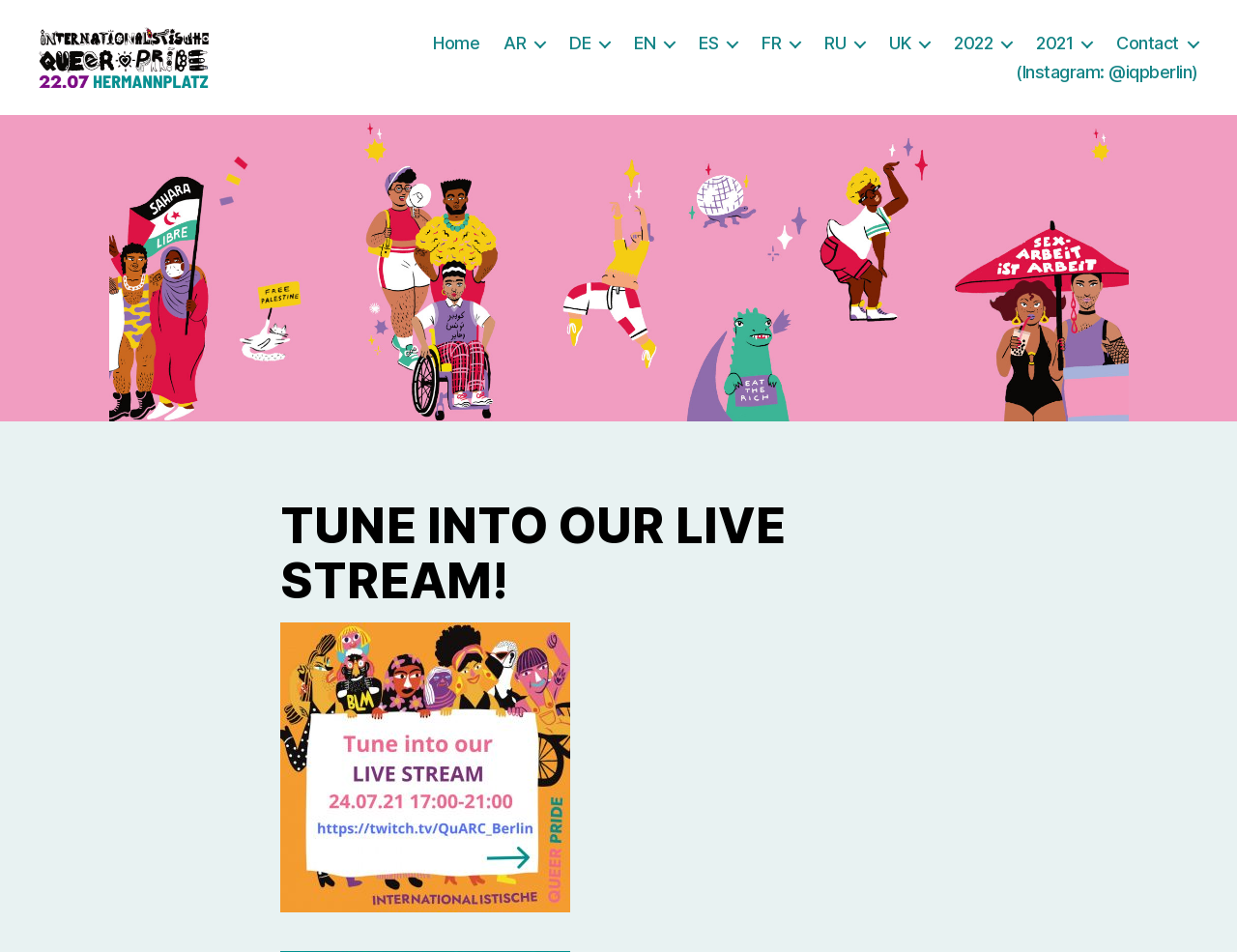Provide the bounding box coordinates for the area that should be clicked to complete the instruction: "Contact Internationalist Queer Pride Berlin".

[0.903, 0.048, 0.969, 0.07]